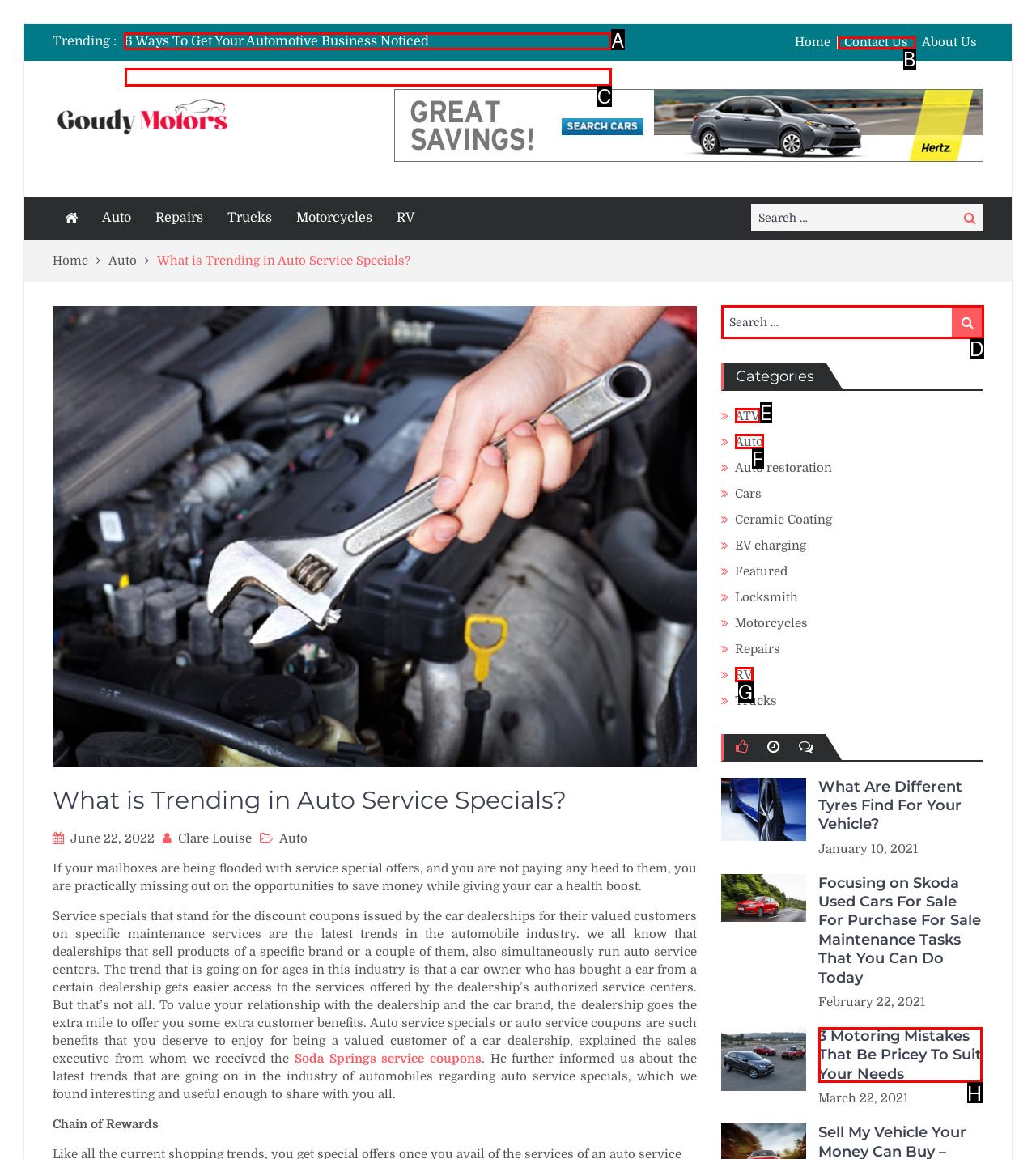Choose the HTML element that should be clicked to achieve this task: Click on the 'Guide to Corrosion Protection in Auto Repair Facilities' link
Respond with the letter of the correct choice.

A